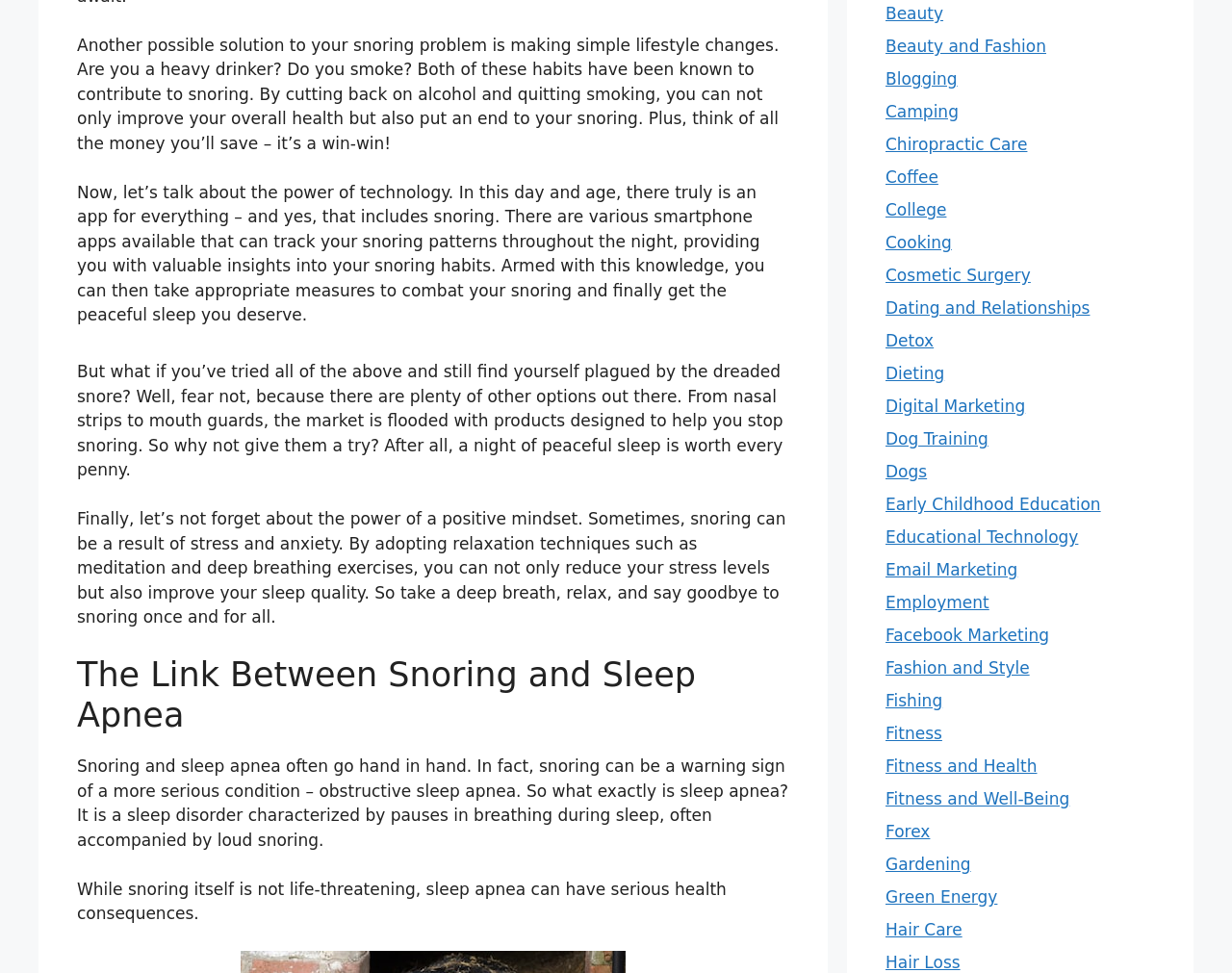Show the bounding box coordinates of the region that should be clicked to follow the instruction: "Add To Calendar."

None